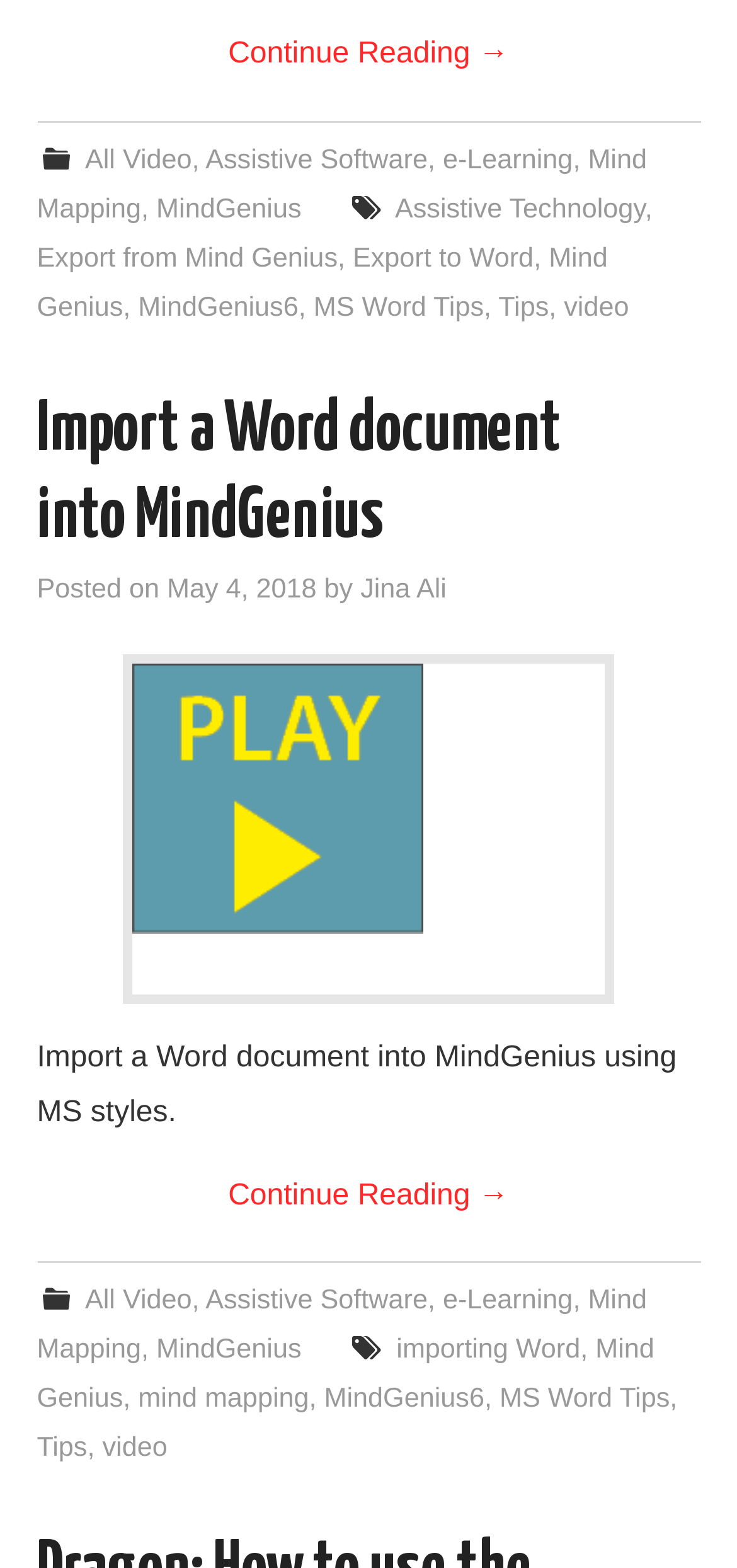Determine the bounding box coordinates for the area that should be clicked to carry out the following instruction: "Watch the 'Video'".

[0.179, 0.423, 0.821, 0.596]